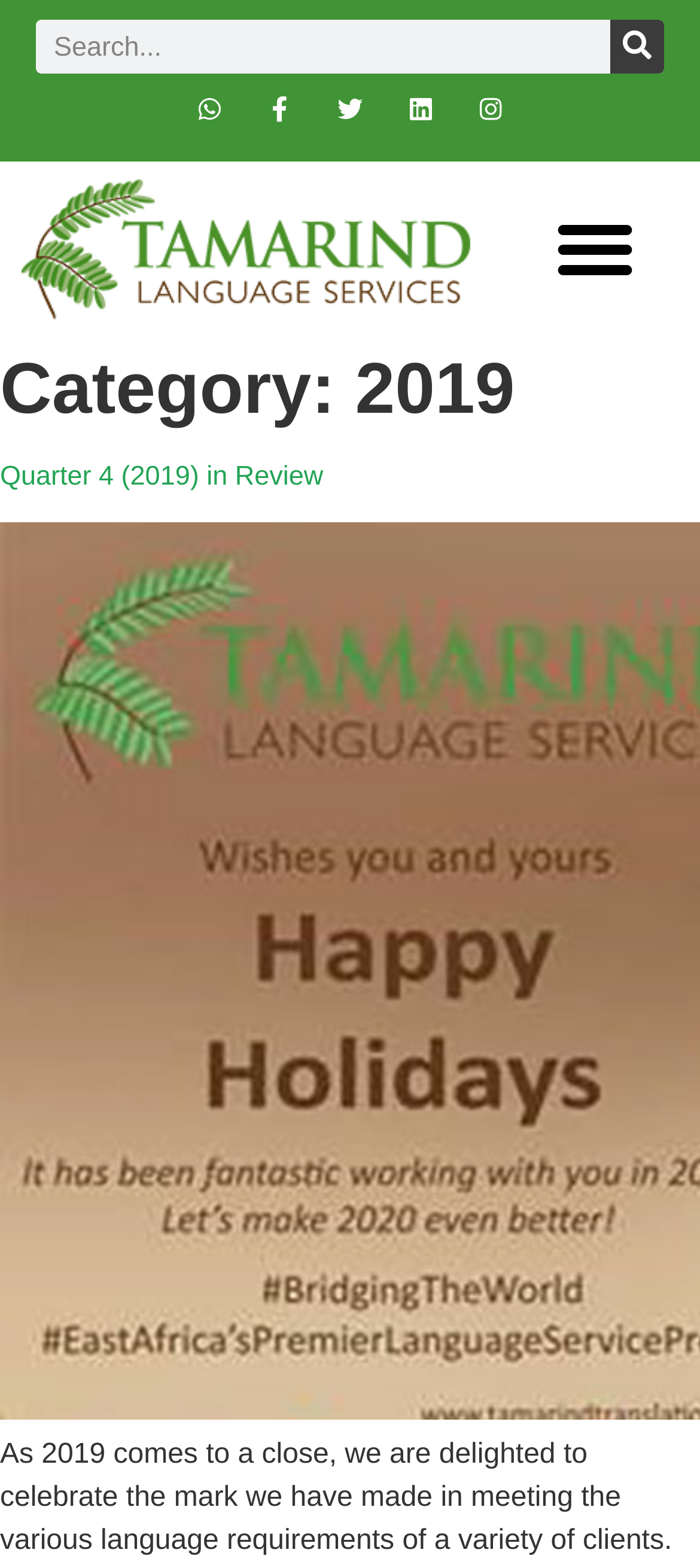Please indicate the bounding box coordinates of the element's region to be clicked to achieve the instruction: "read Quarter 4 (2019) in Review". Provide the coordinates as four float numbers between 0 and 1, i.e., [left, top, right, bottom].

[0.0, 0.294, 0.462, 0.313]